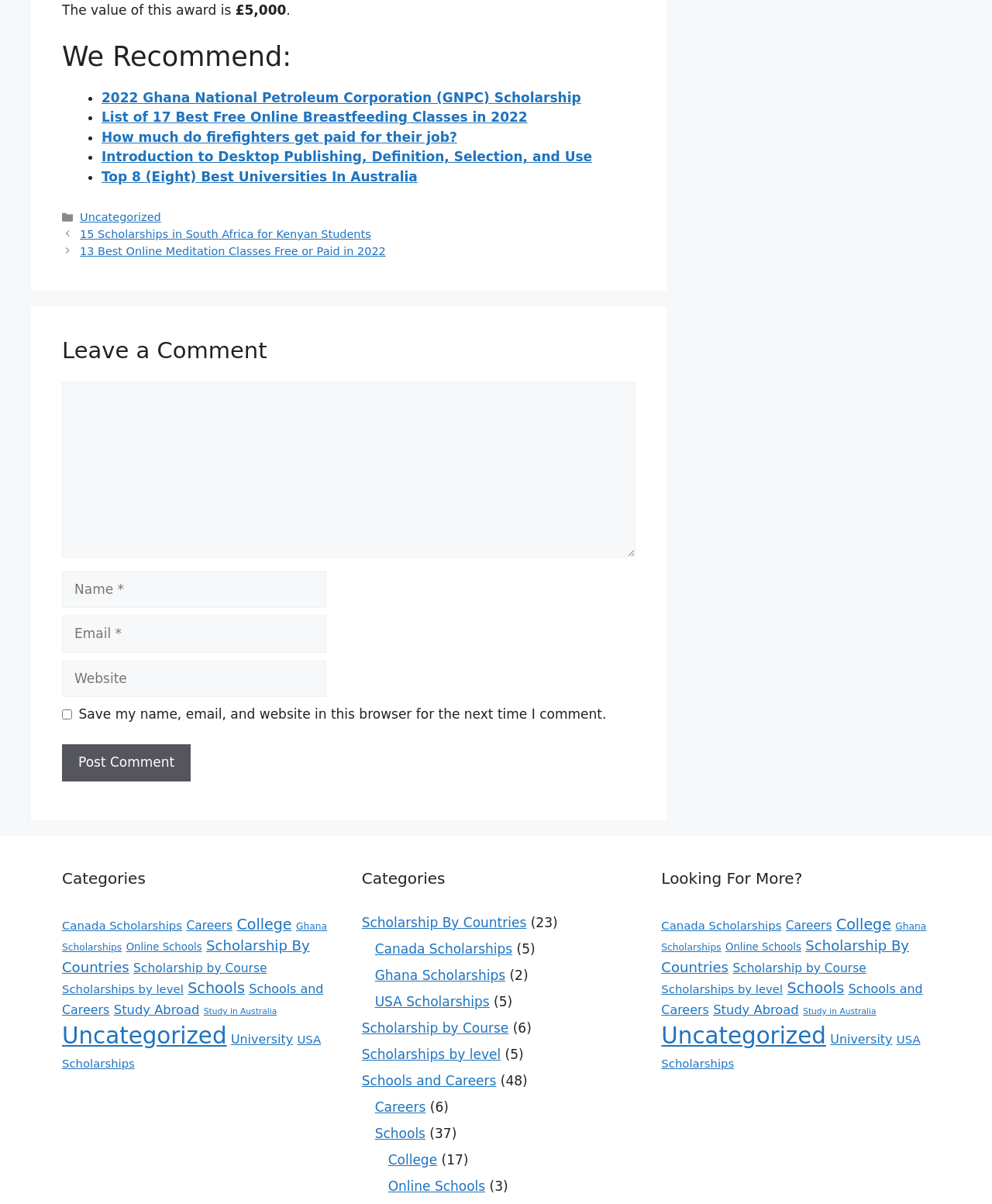How many items are in the 'Scholarship By Countries' category?
Please ensure your answer is as detailed and informative as possible.

The number of items in the 'Scholarship By Countries' category is mentioned as '(13 items)' in the link 'Scholarship By Countries (13 items)'.